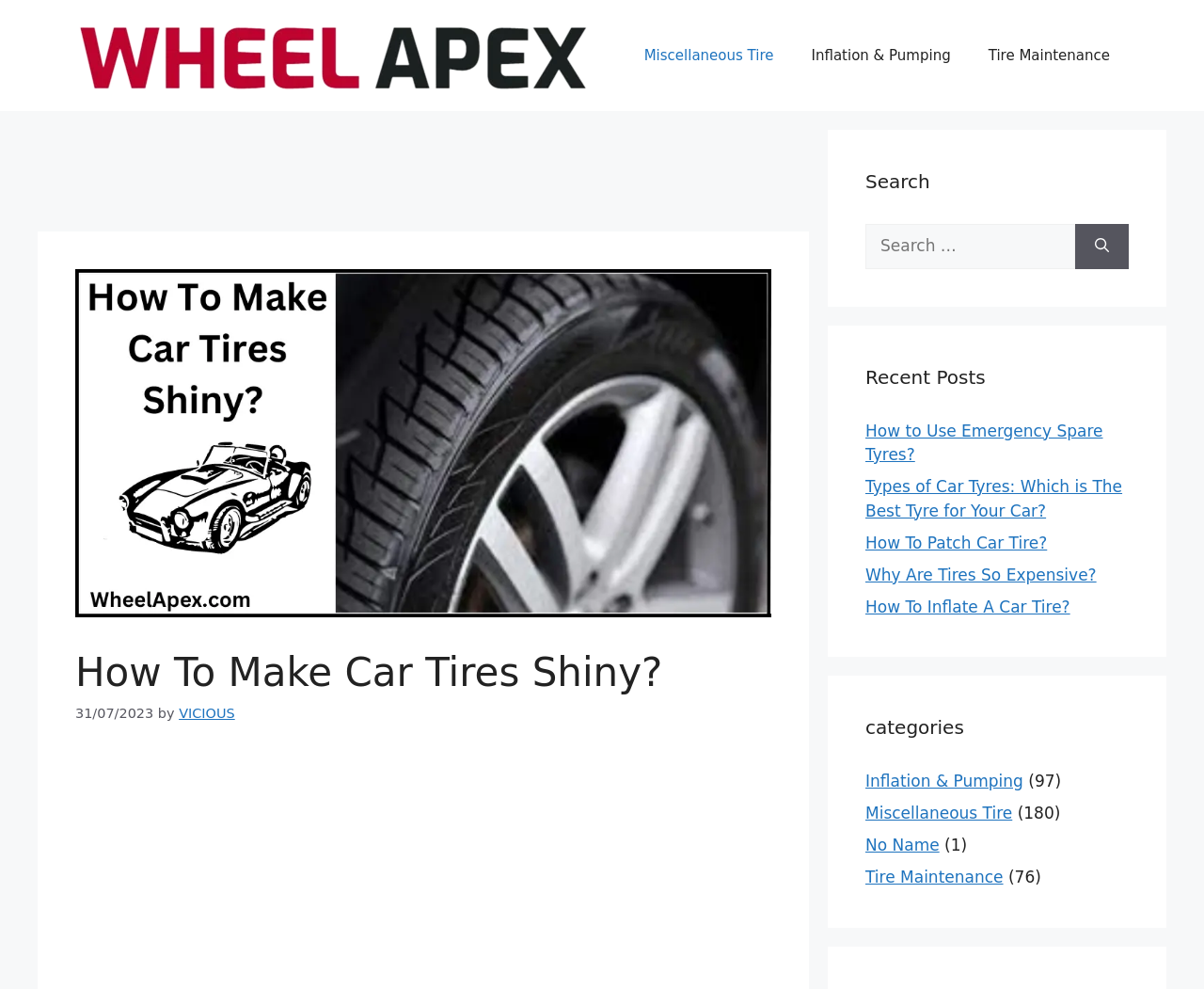Locate the bounding box coordinates of the element that should be clicked to execute the following instruction: "Read the 'How to Use Emergency Spare Tyres?' article".

[0.719, 0.426, 0.916, 0.469]